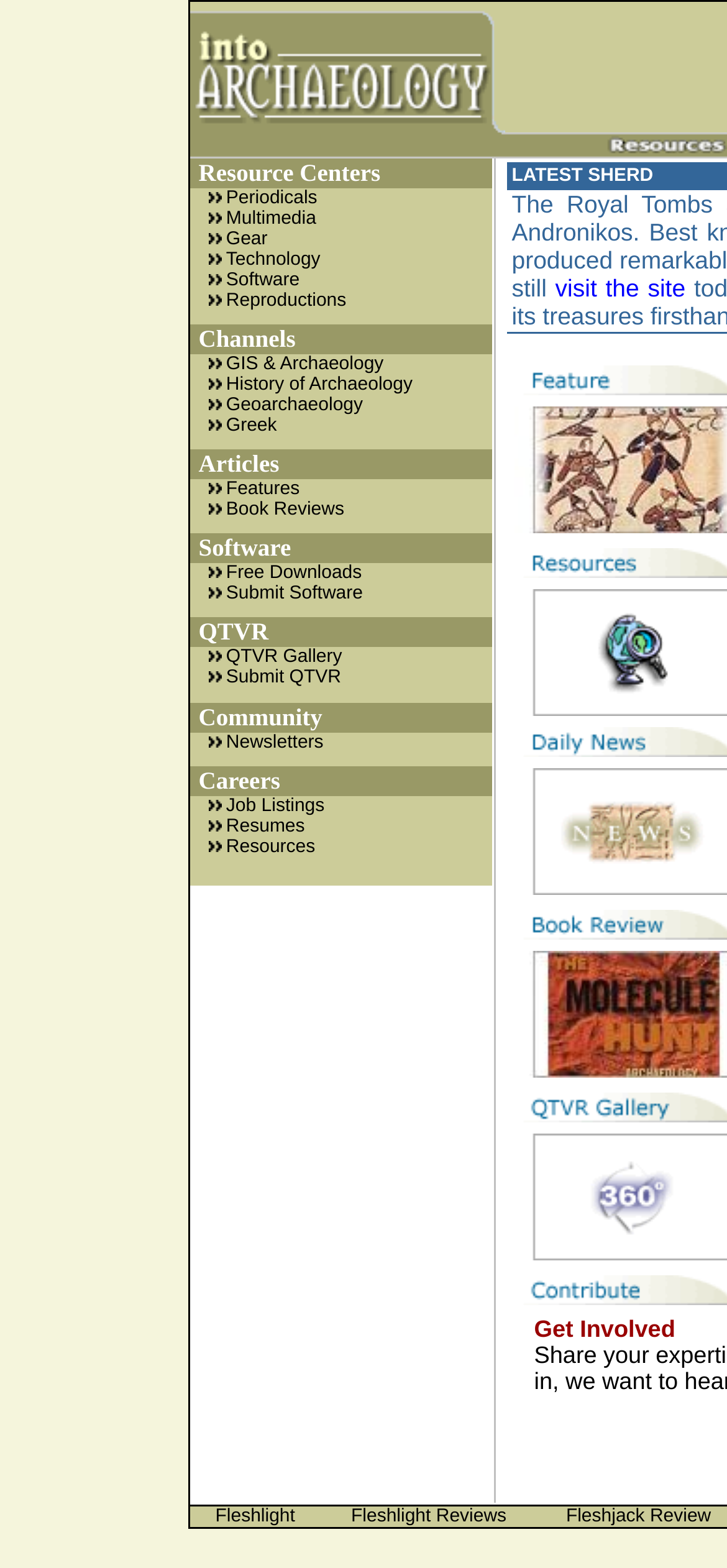Please give the bounding box coordinates of the area that should be clicked to fulfill the following instruction: "View the Multimedia page". The coordinates should be in the format of four float numbers from 0 to 1, i.e., [left, top, right, bottom].

[0.311, 0.133, 0.435, 0.146]